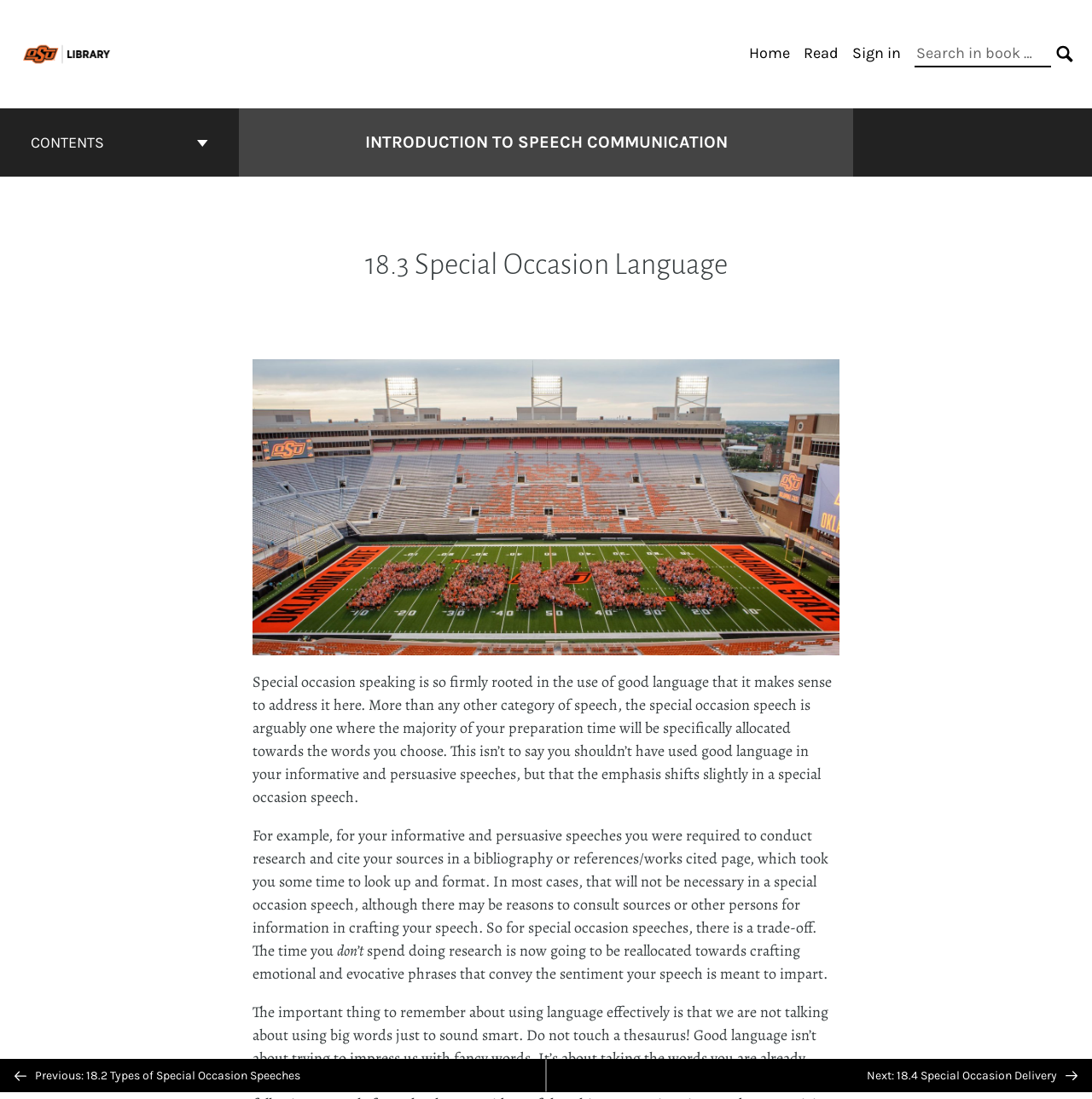Please determine the bounding box coordinates of the element's region to click in order to carry out the following instruction: "Go to the next page". The coordinates should be four float numbers between 0 and 1, i.e., [left, top, right, bottom].

[0.5, 0.964, 1.0, 0.994]